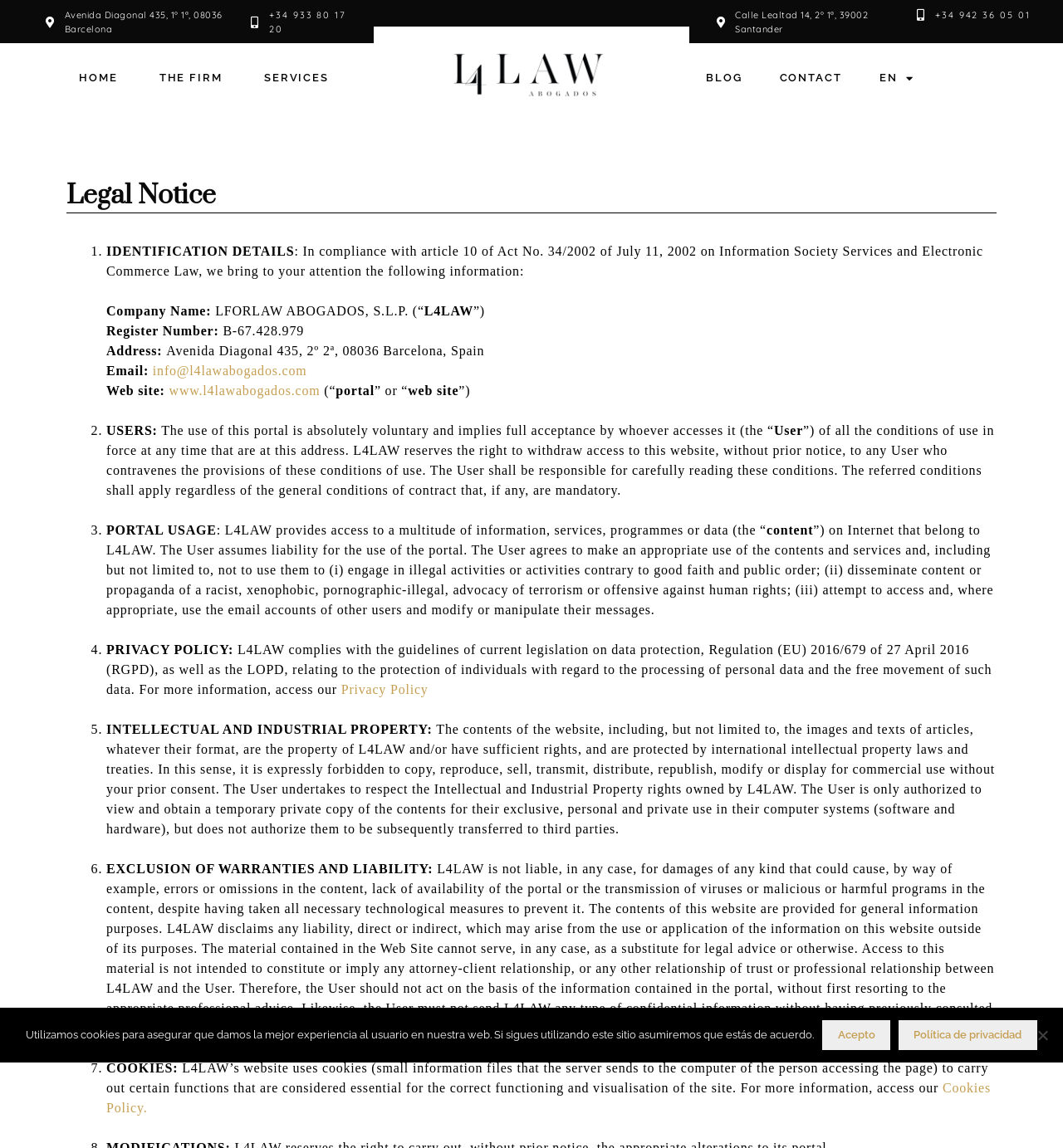Carefully examine the image and provide an in-depth answer to the question: What is the law that regulates data protection?

I found the law that regulates data protection by looking at the 'PRIVACY POLICY' section, where it mentions that L4LAW complies with the guidelines of current legislation on data protection, specifically Regulation (EU) 2016/679 of 27 April 2016 (RGPD)